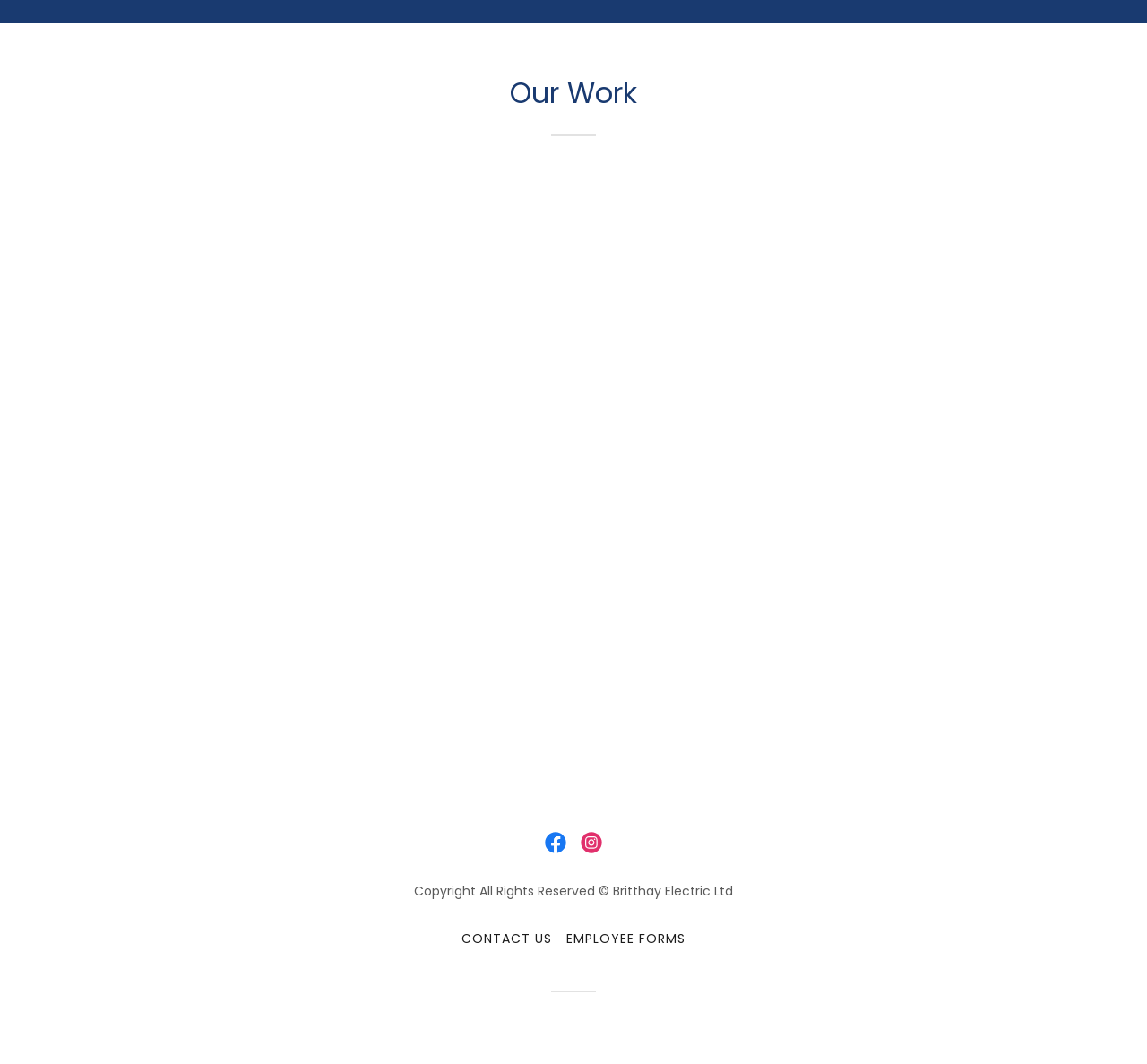Please reply to the following question using a single word or phrase: 
How many buttons are there on the webpage?

3